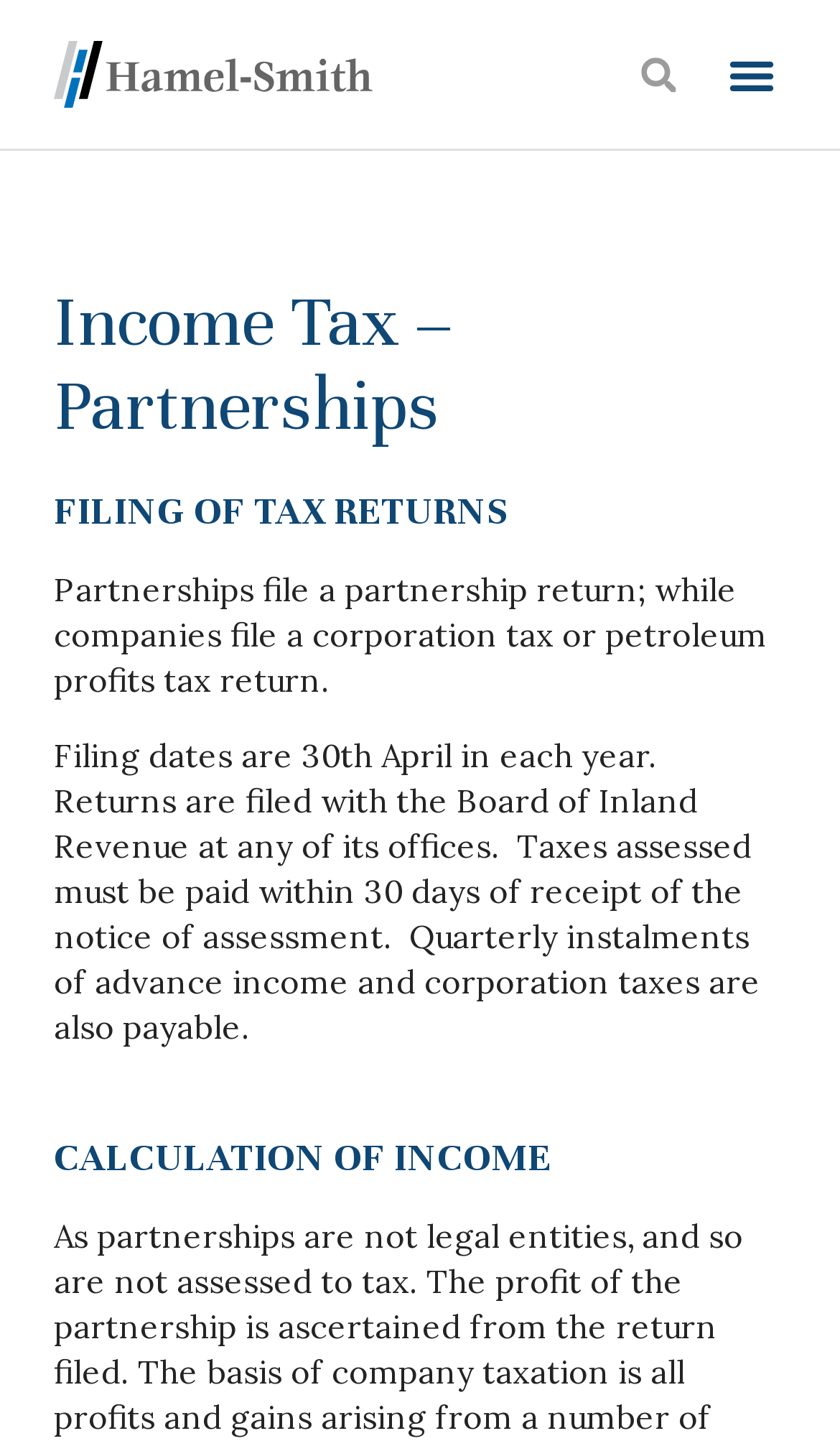Identify the main title of the webpage and generate its text content.

Income Tax – Partnerships